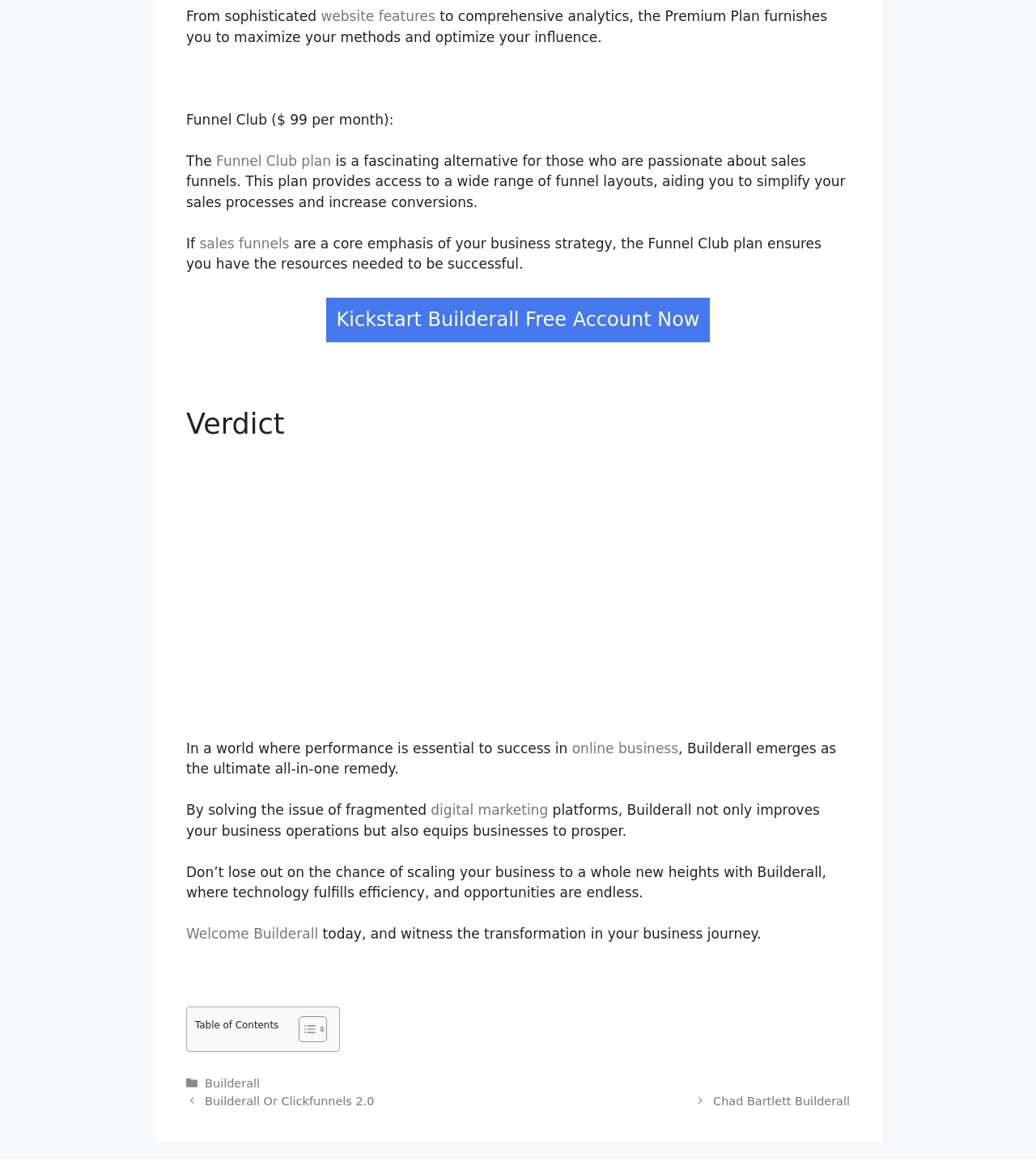Using the given element description, provide the bounding box coordinates (top-left x, top-left y, bottom-right x, bottom-right y) for the corresponding UI element in the screenshot: Builderall Or Clickfunnels 2.0

[0.198, 0.932, 0.361, 0.943]